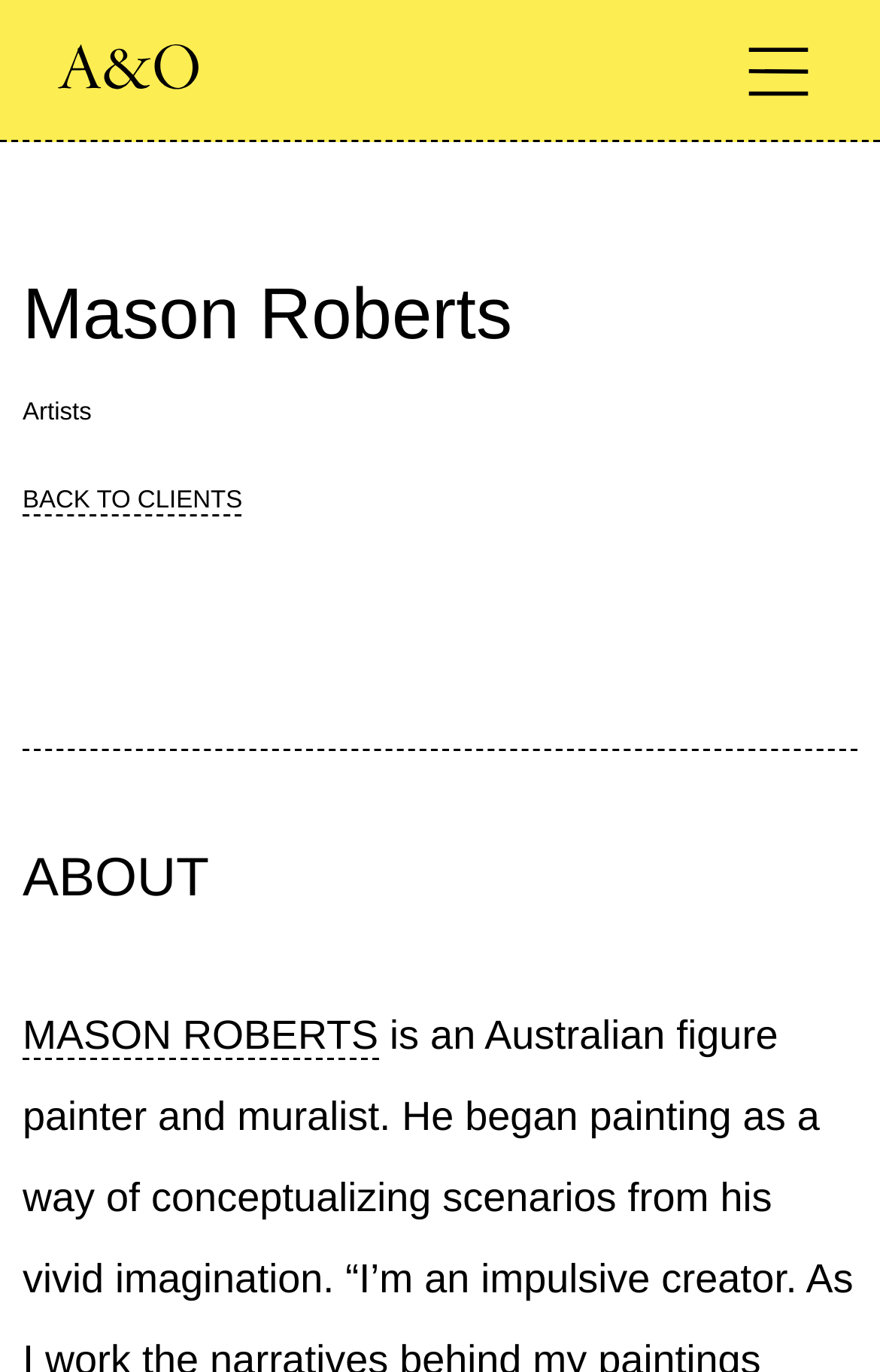Find the bounding box coordinates for the HTML element described in this sentence: "Funded By NHLBI". Provide the coordinates as four float numbers between 0 and 1, in the format [left, top, right, bottom].

None